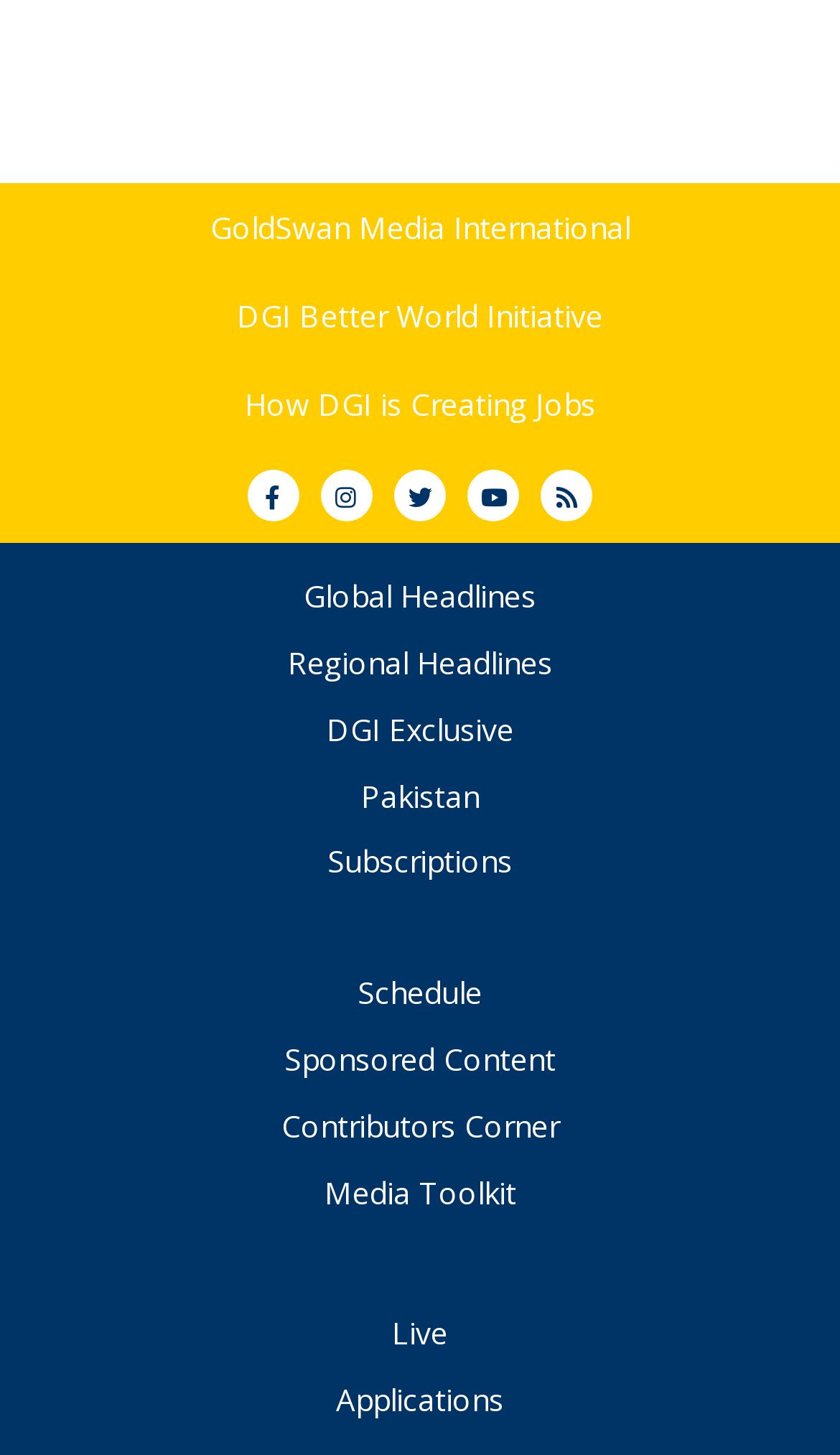Respond with a single word or phrase to the following question:
How many headlines categories are available?

3